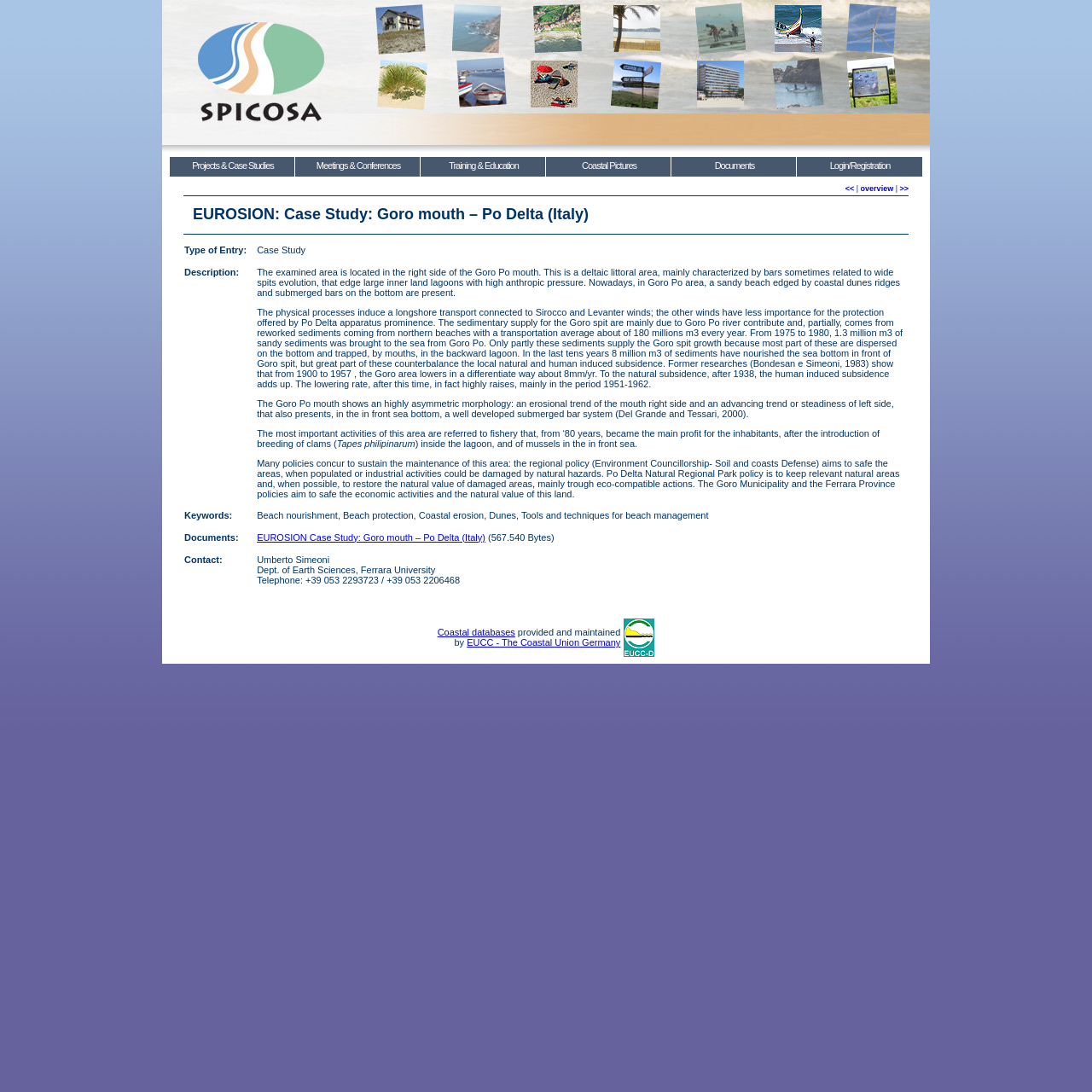Please specify the bounding box coordinates of the clickable section necessary to execute the following command: "Click on DivMagic".

None